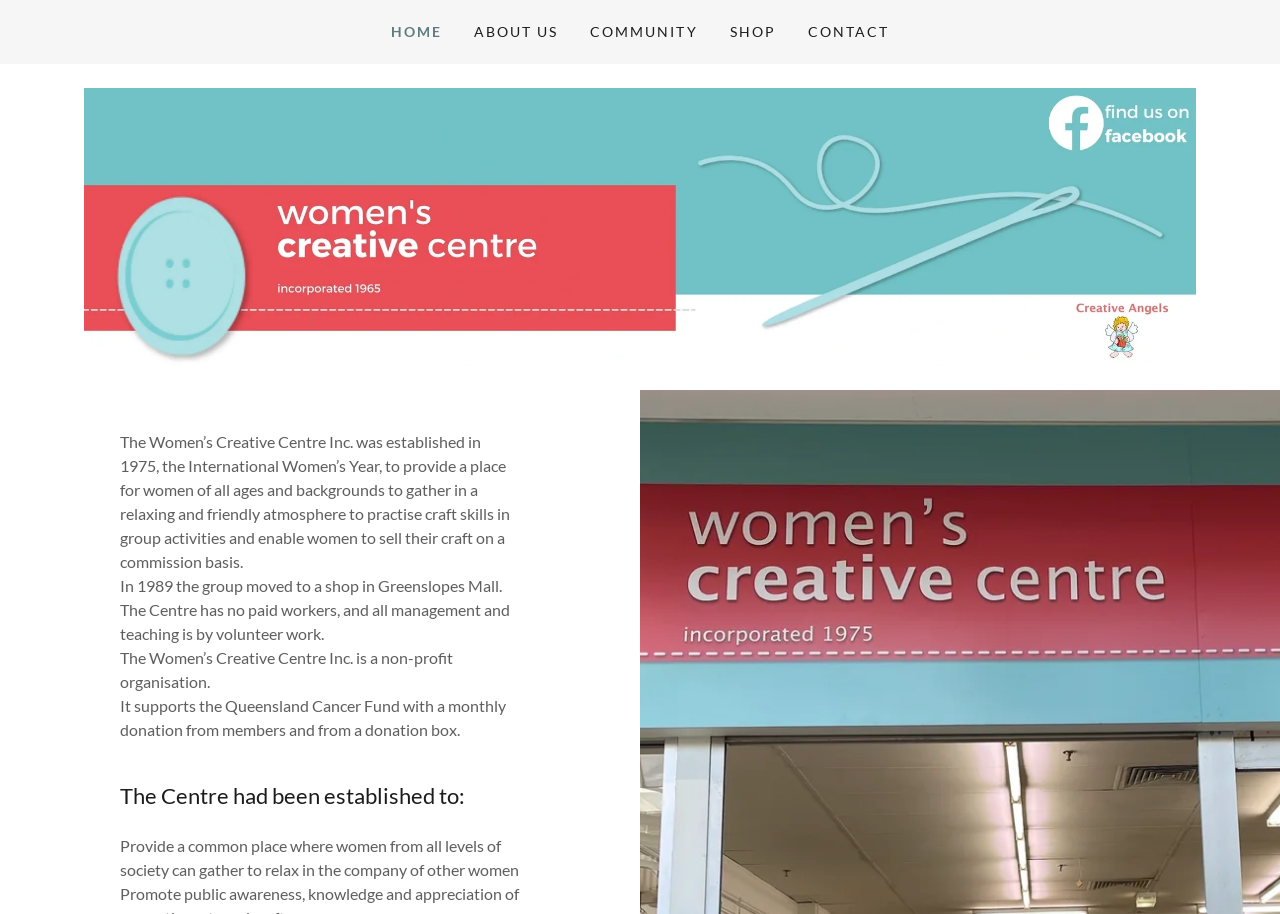Provide a one-word or brief phrase answer to the question:
What is the purpose of the Women's Creative Centre?

Provide a common place for women